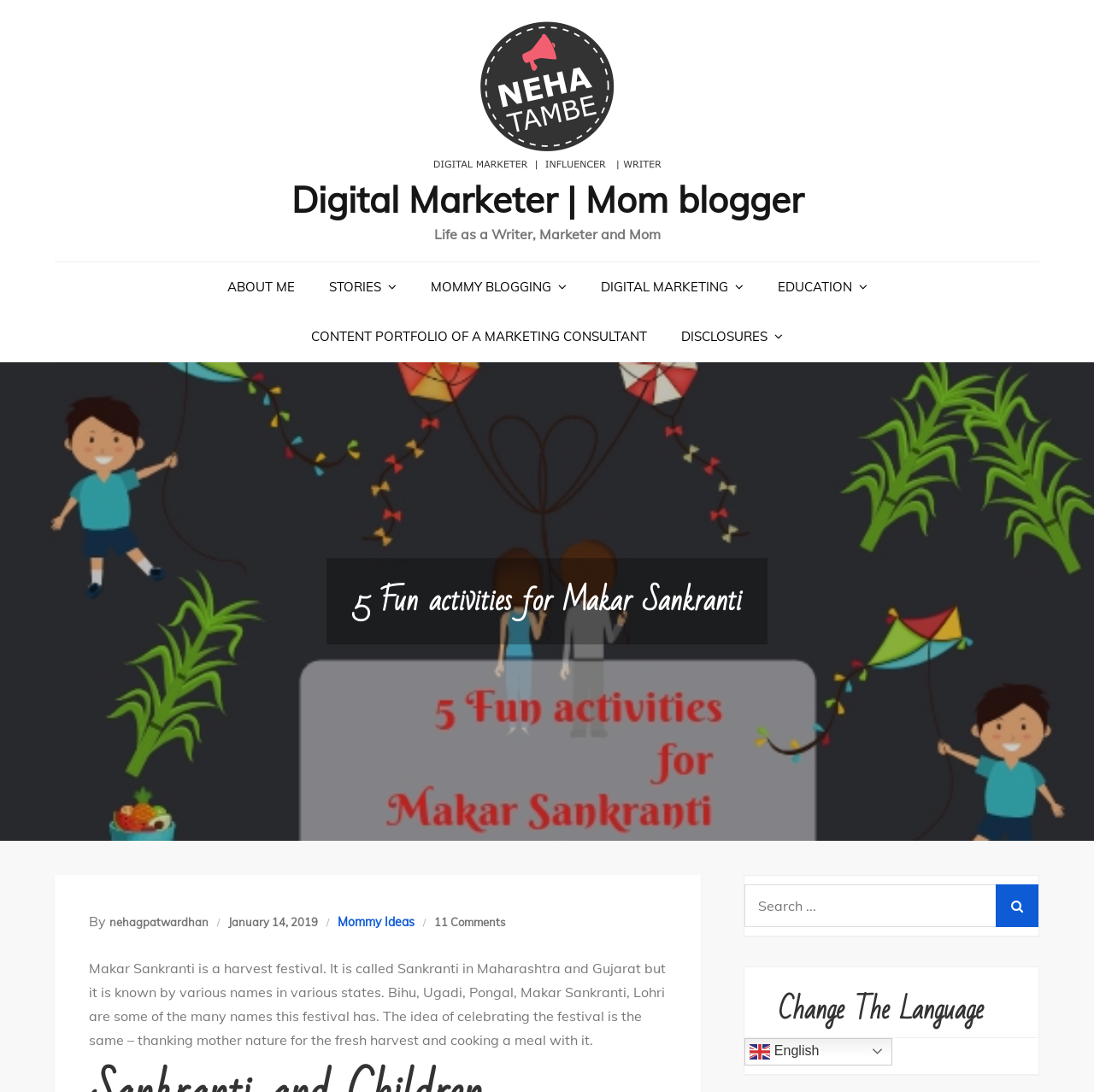Determine the bounding box coordinates of the clickable region to carry out the instruction: "Visit the ABOUT ME page".

[0.193, 0.24, 0.283, 0.285]